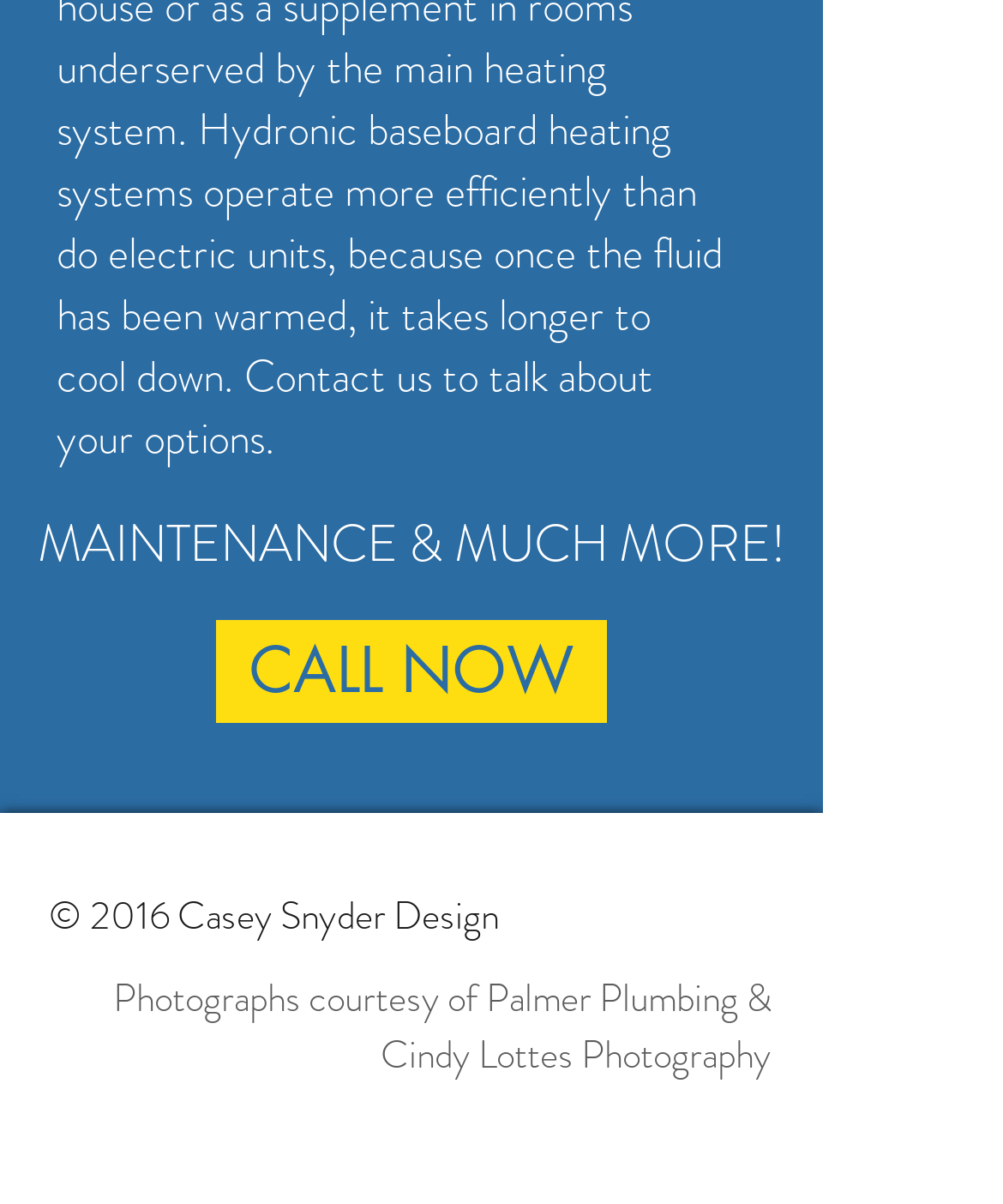Provide a single word or phrase to answer the given question: 
What is the year of copyright?

2016